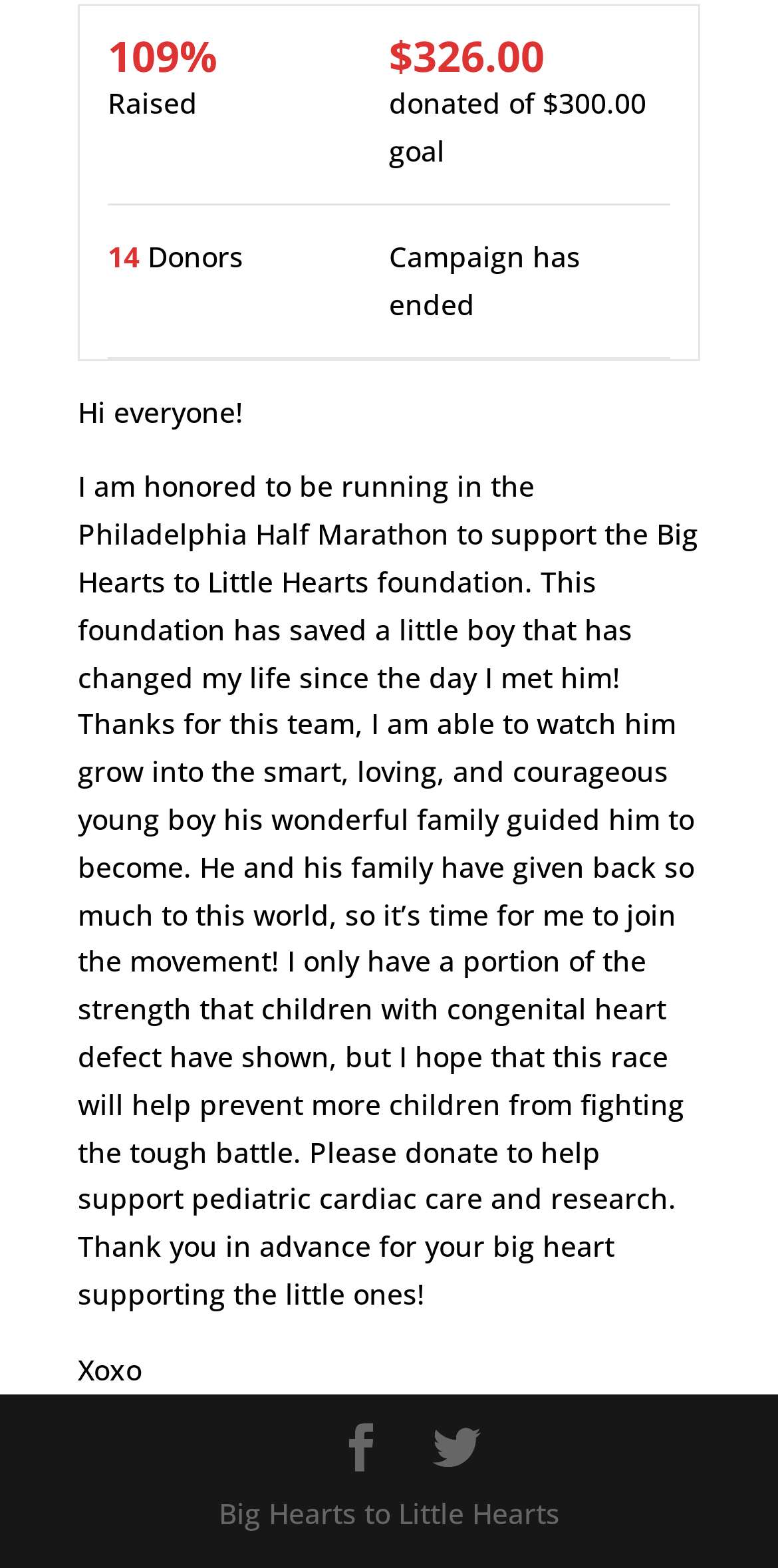Identify the bounding box of the HTML element described here: "Twitter". Provide the coordinates as four float numbers between 0 and 1: [left, top, right, bottom].

[0.556, 0.908, 0.618, 0.939]